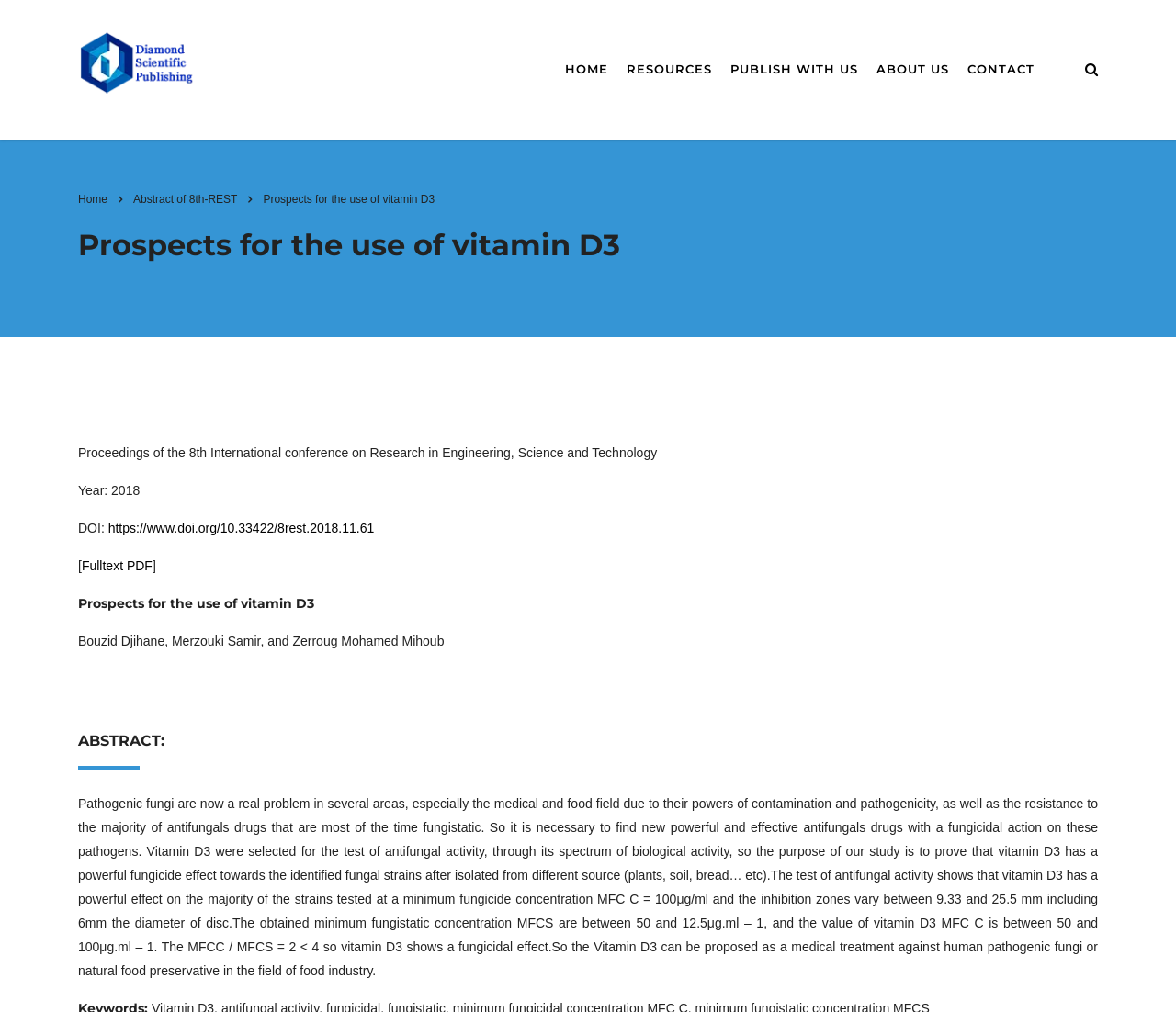Please specify the bounding box coordinates of the clickable region to carry out the following instruction: "Open fulltext PDF". The coordinates should be four float numbers between 0 and 1, in the format [left, top, right, bottom].

[0.069, 0.552, 0.13, 0.566]